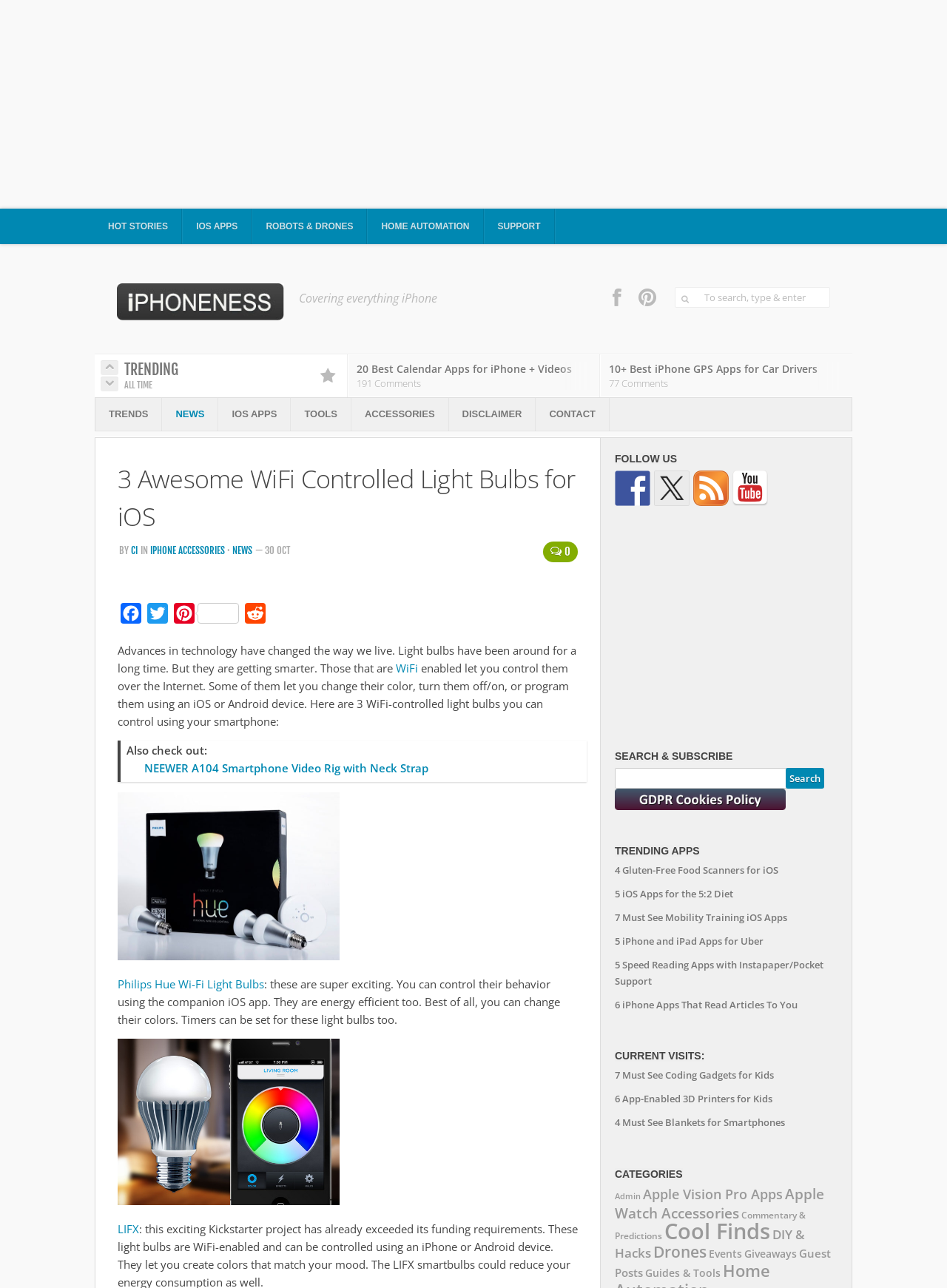Explain the features and main sections of the webpage comprehensively.

This webpage is about iPhone-related news, trends, and accessories. At the top, there is a header section with a logo and a search bar. Below the header, there are several links to different categories, including "LATEST STORIES", "TRENDS", "NEWS", "IOS APPS", "TOOLS", "ACCESSORIES", and "DISCLAIMER".

The main content of the page is divided into two sections. The left section has a heading "3 Awesome WiFi Controlled Light Bulbs for iOS" and features three articles about WiFi-controlled light bulbs that can be controlled using an iPhone or Android device. Each article includes a brief description, an image, and a link to learn more.

The right section has several headings, including "FOLLOW US", "SEARCH & SUBSCRIBE", "TRENDING APPS", and "CURRENT VISITS:". Under "FOLLOW US", there are links to the website's social media profiles, including Facebook, Twitter, and YouTube. Under "SEARCH & SUBSCRIBE", there is a search bar and a button to subscribe to the website's newsletter. Under "TRENDING APPS", there are links to several iOS apps, including food scanners, diet apps, and mobility training apps. Under "CURRENT VISITS:", there are links to several articles about coding gadgets for kids, app-enabled 3D printers, and blankets for smartphones.

At the bottom of the page, there is a section with links to different categories, including "Admin", "Apple Vision Pro Apps", and others.